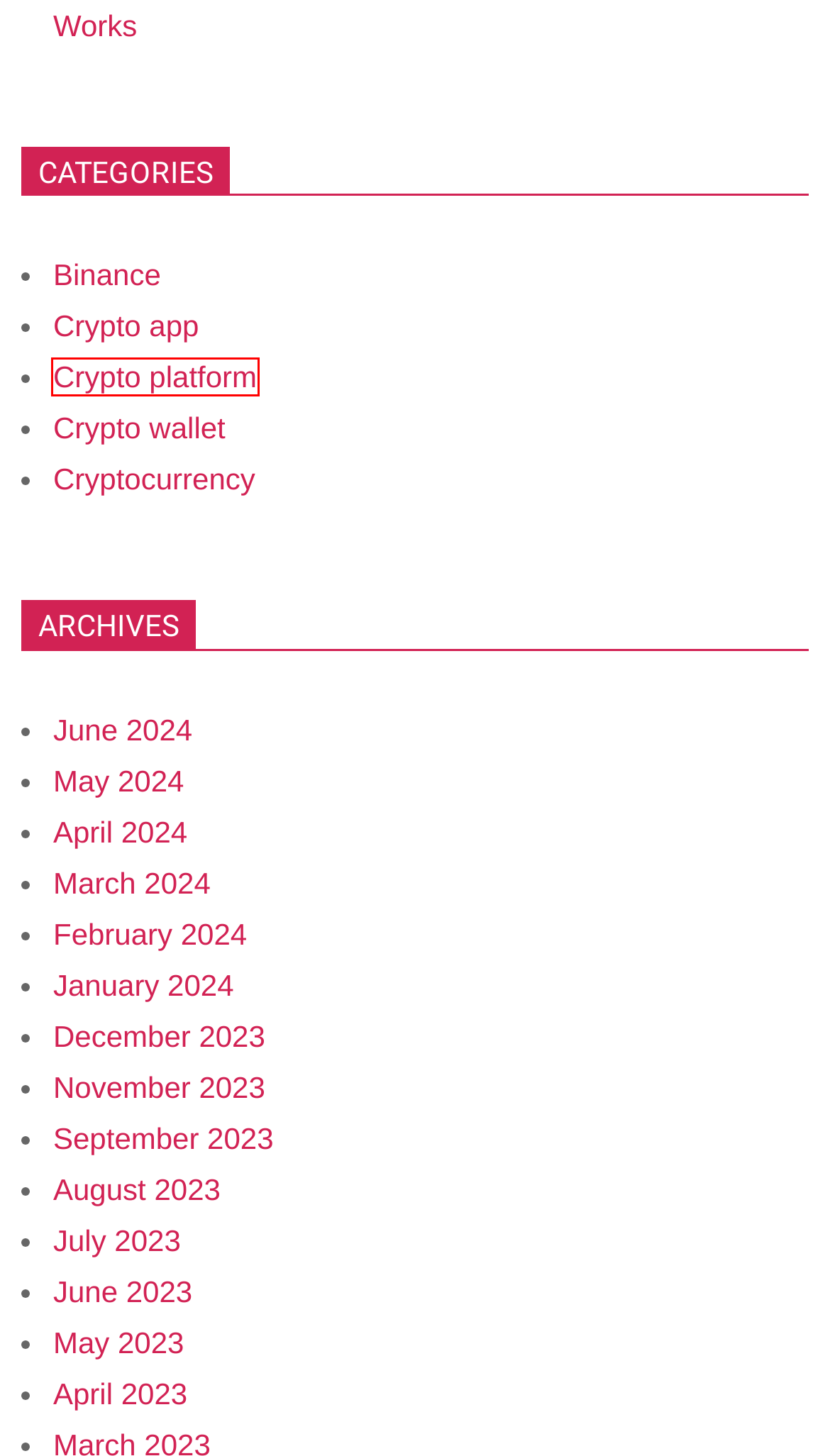You have a screenshot of a webpage where a red bounding box highlights a specific UI element. Identify the description that best matches the resulting webpage after the highlighted element is clicked. The choices are:
A. Crypto wallet Archives - atdrta
B. What Is Markets in Crypto-Assets (MiCA)? - atdrta
C. Cryptocurrency Archives - atdrta
D. What is bitcoin halving? - atdrta
E. Crypto app Archives - atdrta
F. Crypto platform Archives - atdrta
G. Kaspa (KAS): A Detailed Guide to What It Is and How It Works - atdrta
H. Binance Archives - atdrta

F